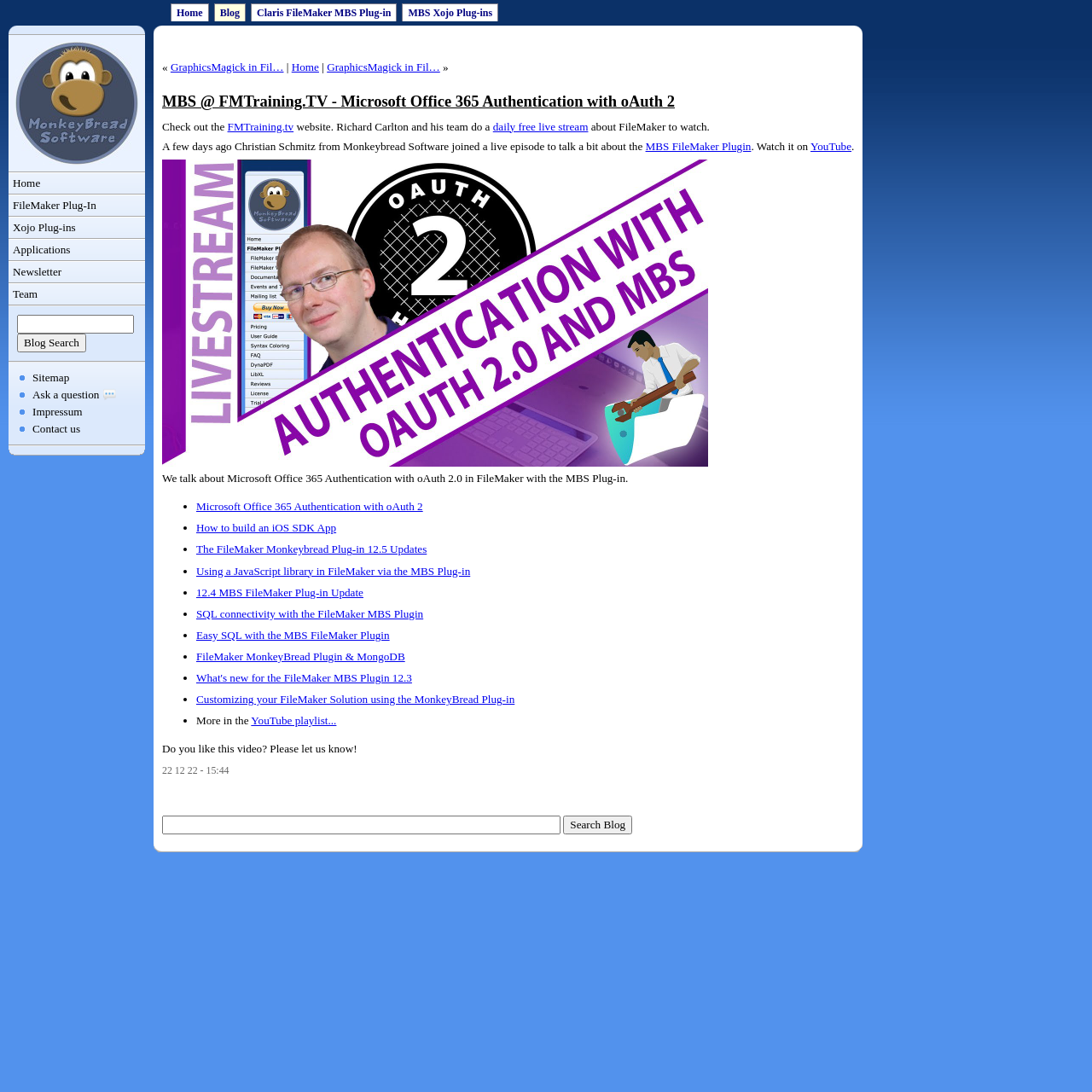Please identify the bounding box coordinates of where to click in order to follow the instruction: "Watch the daily free live stream on FMTraining.tv".

[0.451, 0.11, 0.539, 0.122]